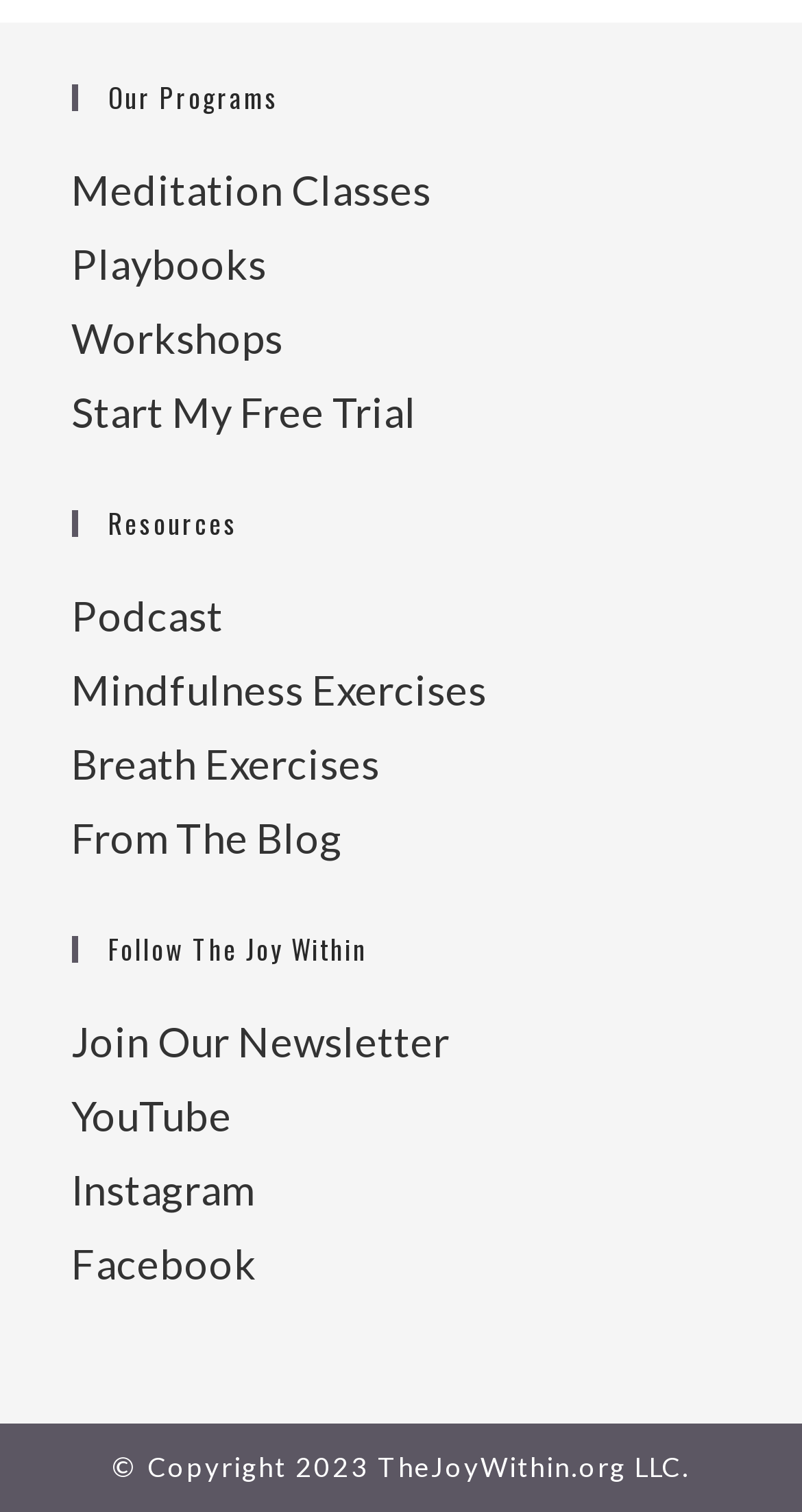Provide a brief response in the form of a single word or phrase:
What is the main category of programs offered?

Meditation